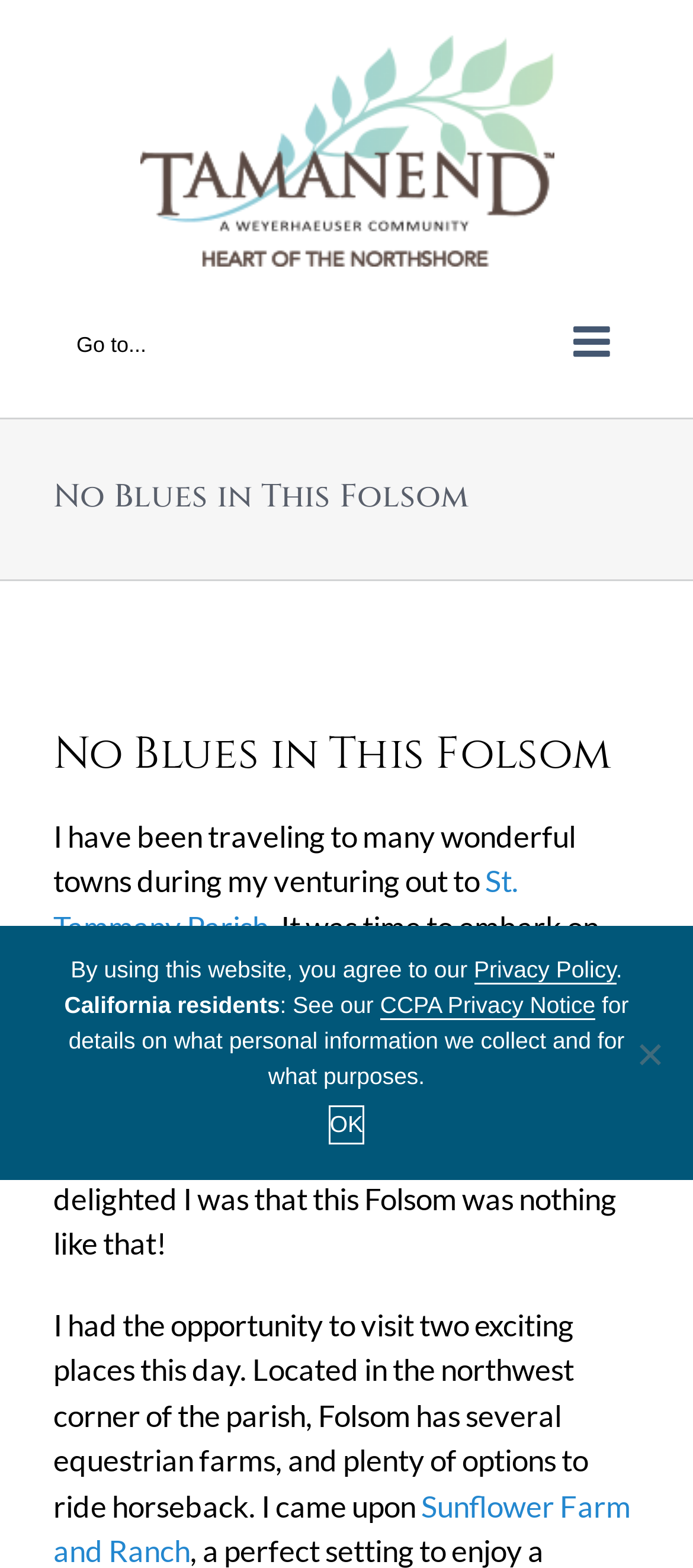Write an extensive caption that covers every aspect of the webpage.

This webpage is a blog post titled "No Blues in This Folsom, A Continuing Blog Series from Tamanend". At the top left corner, there is a logo of Tamanend LA, accompanied by a navigation menu button labeled "Go to..." with an arrow icon. Below the logo, there is a page title bar with a heading that reads "No Blues in This Folsom". 

The main content of the blog post starts below the page title bar. The author writes about traveling to various towns in St. Tammany Parish and visiting Folsom, a town that reminds them of a song by Johnny Cash. The text continues to describe the author's experience visiting two exciting places in Folsom, including equestrian farms where one can ride horseback.

On the bottom half of the page, there is a cookie notice dialog that informs users about the website's privacy policy and provides links to the policy and a CCPA privacy notice for California residents. The dialog also includes an "OK" button and a "No" option. At the bottom right corner, there is a "Go to Top" link with an arrow icon.